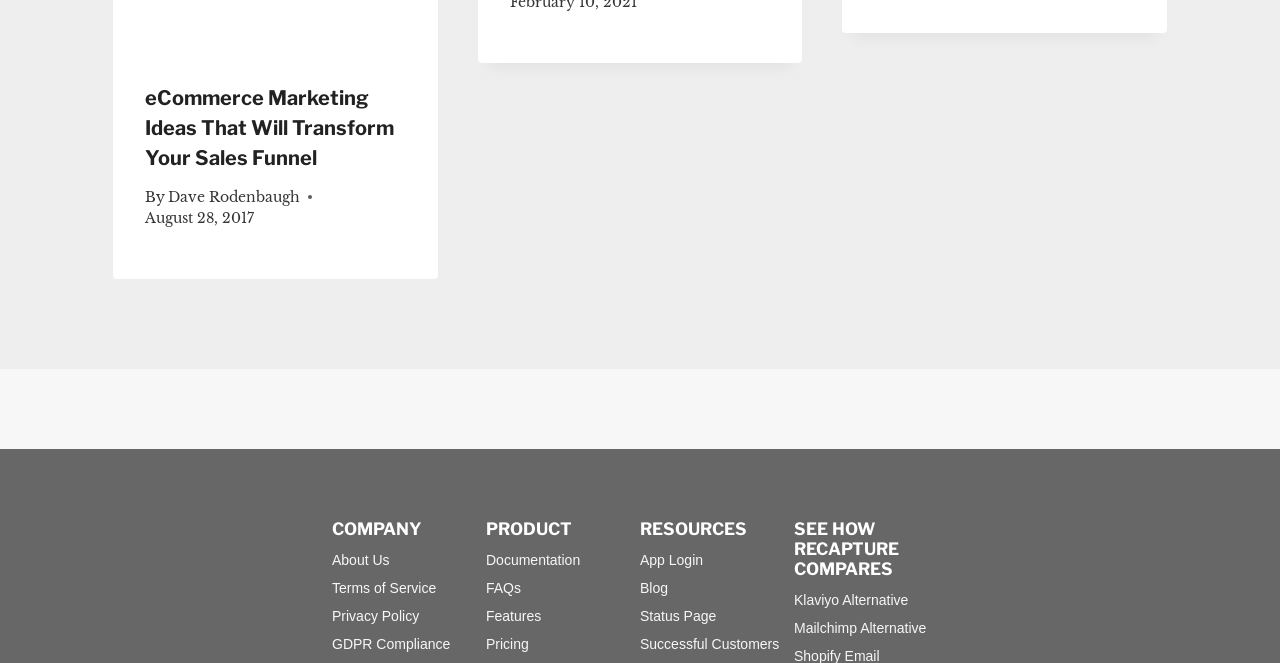Please provide a comprehensive answer to the question based on the screenshot: What is the last link in the RESOURCES category?

The last link in the RESOURCES category can be found in the middle section, which is 'Successful Customers'.